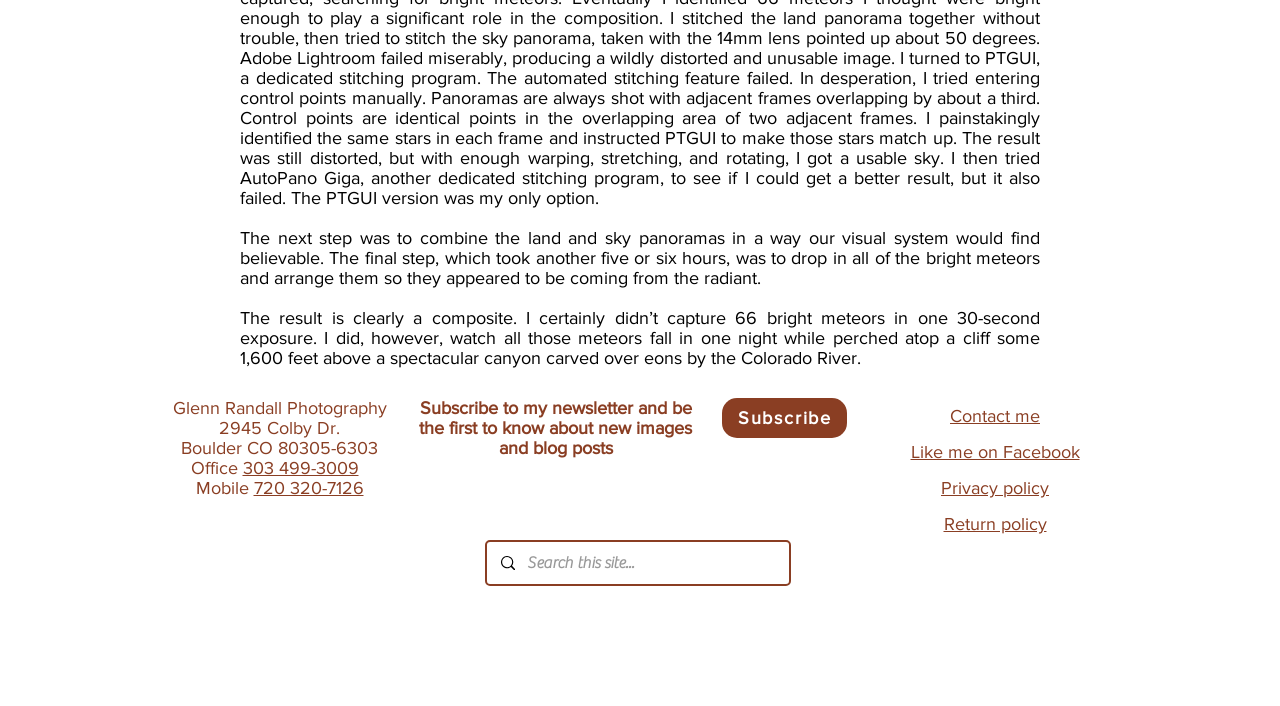Show the bounding box coordinates for the element that needs to be clicked to execute the following instruction: "Contact me". Provide the coordinates in the form of four float numbers between 0 and 1, i.e., [left, top, right, bottom].

[0.742, 0.575, 0.812, 0.604]